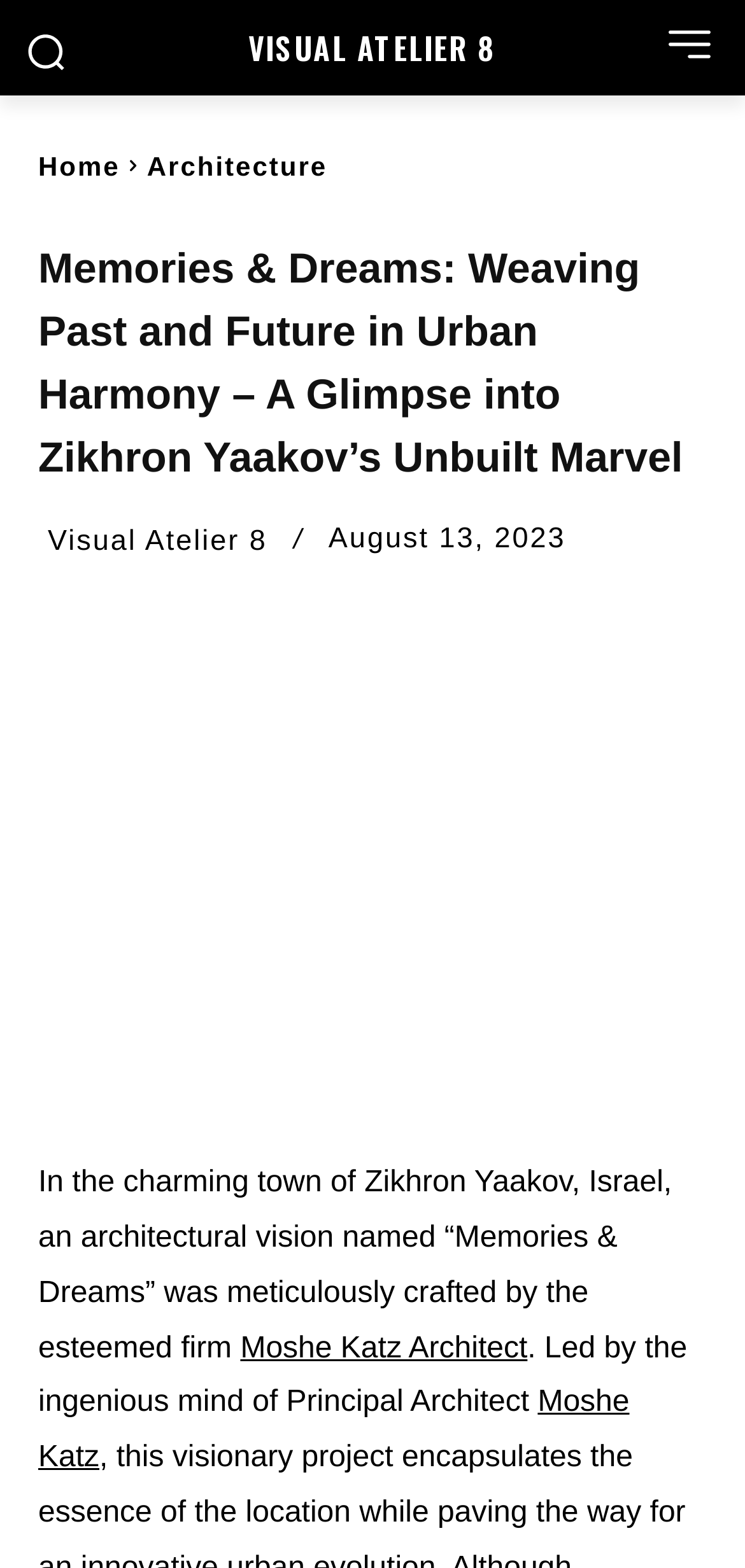Determine the bounding box coordinates for the clickable element required to fulfill the instruction: "View the 'Memories & Dreams' image". Provide the coordinates as four float numbers between 0 and 1, i.e., [left, top, right, bottom].

[0.051, 0.498, 0.949, 0.738]